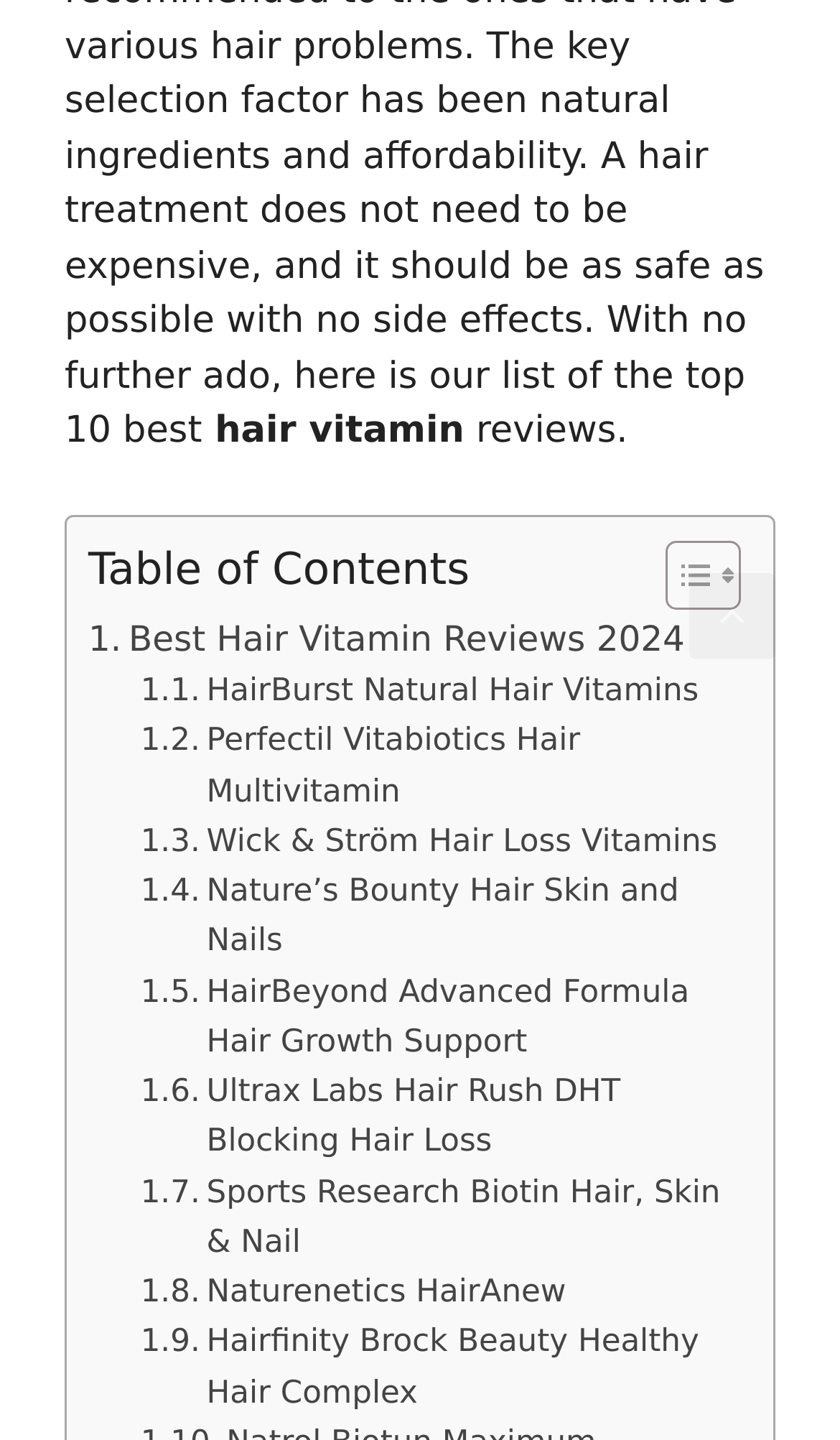What is the first product listed? Observe the screenshot and provide a one-word or short phrase answer.

HairBurst Natural Hair Vitamins